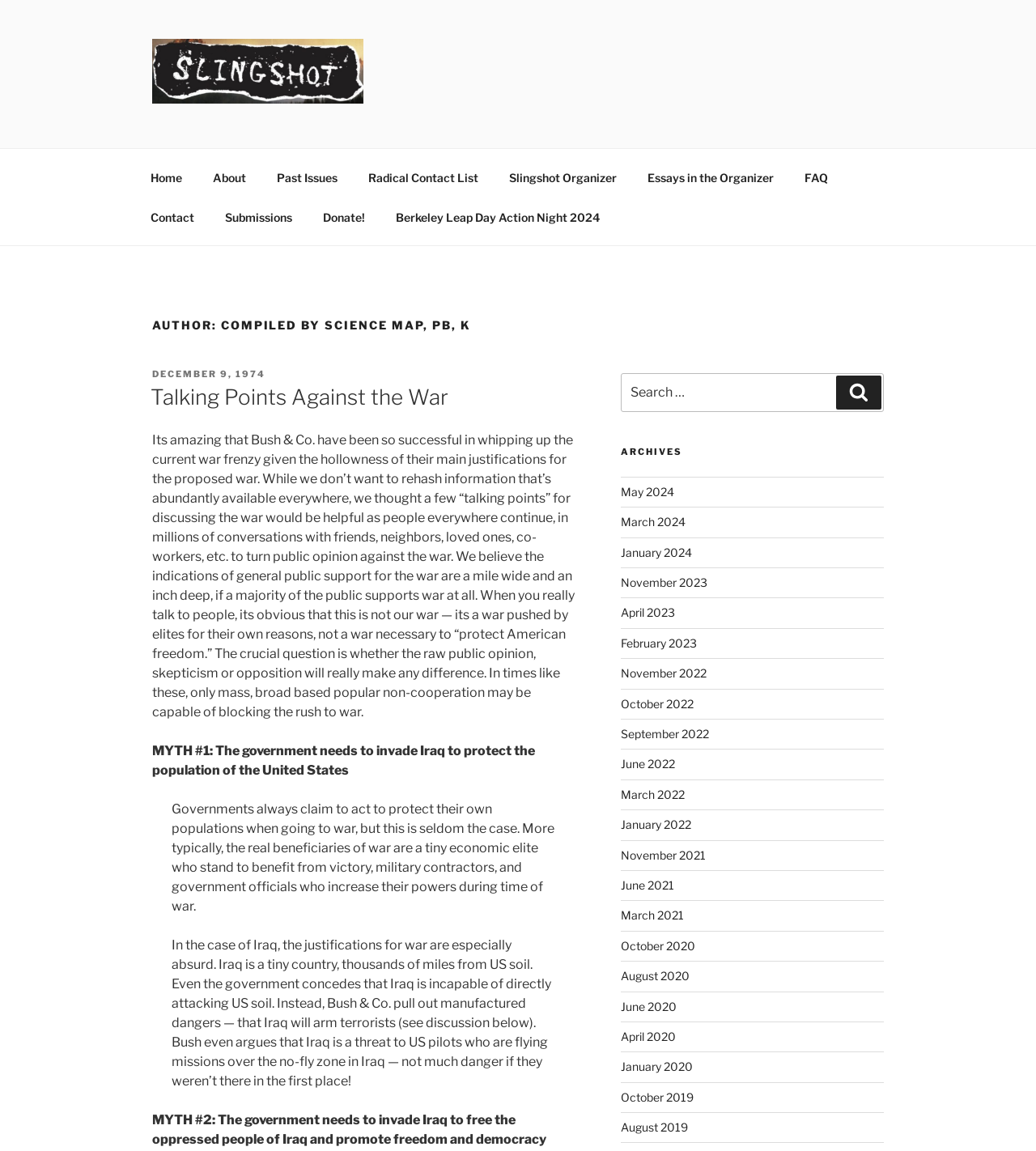Highlight the bounding box coordinates of the element you need to click to perform the following instruction: "Click the Member Log-in link."

None